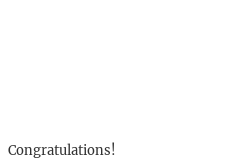Provide a comprehensive description of the image.

The image features a simple yet celebratory caption that reads "Congratulations!" This text likely signifies a moment of recognition or achievement, adding a joyful tone to its surrounding content. The minimalist presentation focuses attention on the message itself, celebrating success or a special occasion. This could be part of a larger context, such as a blog post or announcement related to an event that warrants celebration, reflecting a shared enthusiasm among readers or participants.